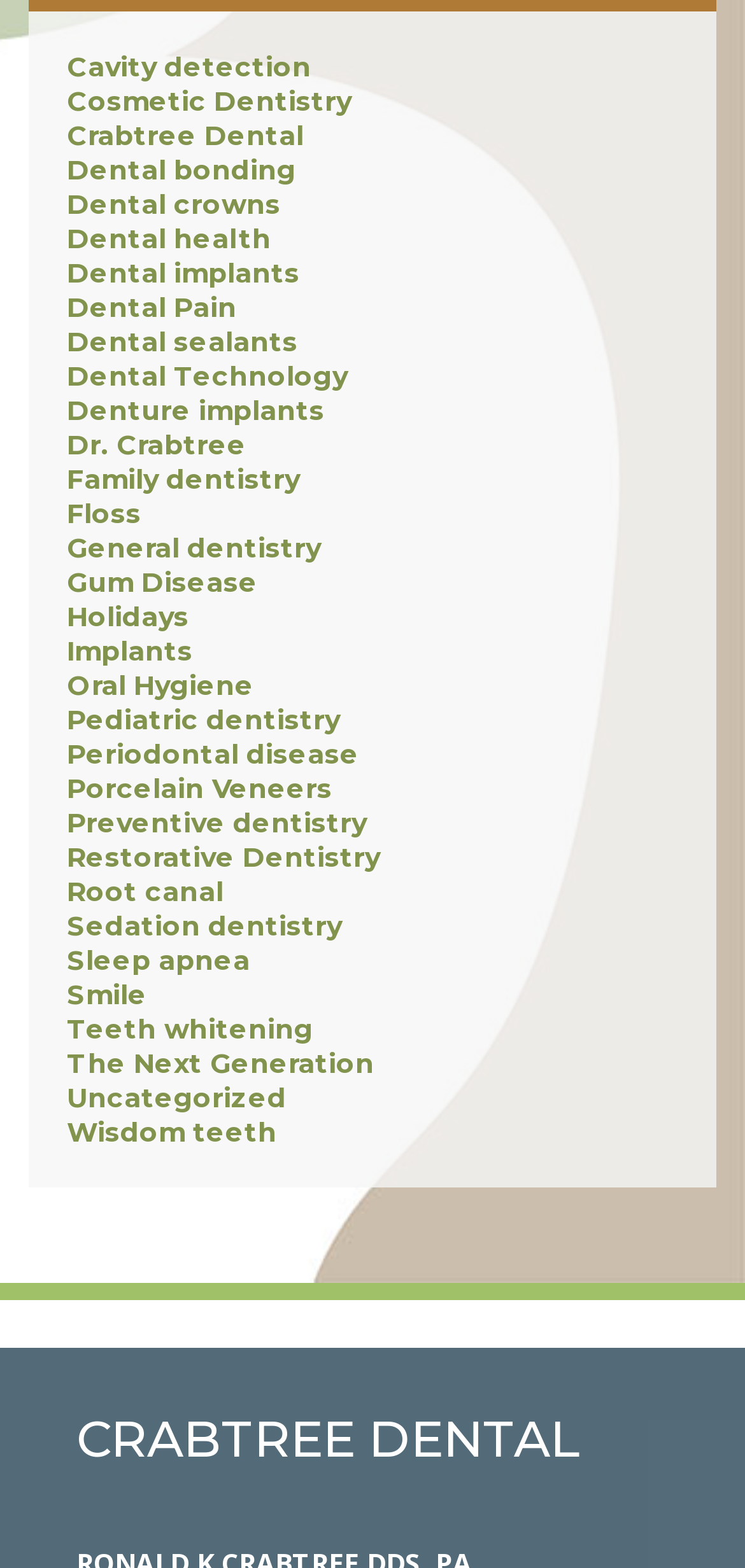What is the name of the dental clinic?
Carefully analyze the image and provide a detailed answer to the question.

I inferred this answer by looking at the heading element 'CRABTREE DENTAL' which is prominently displayed on the webpage, indicating that it is the name of the dental clinic.